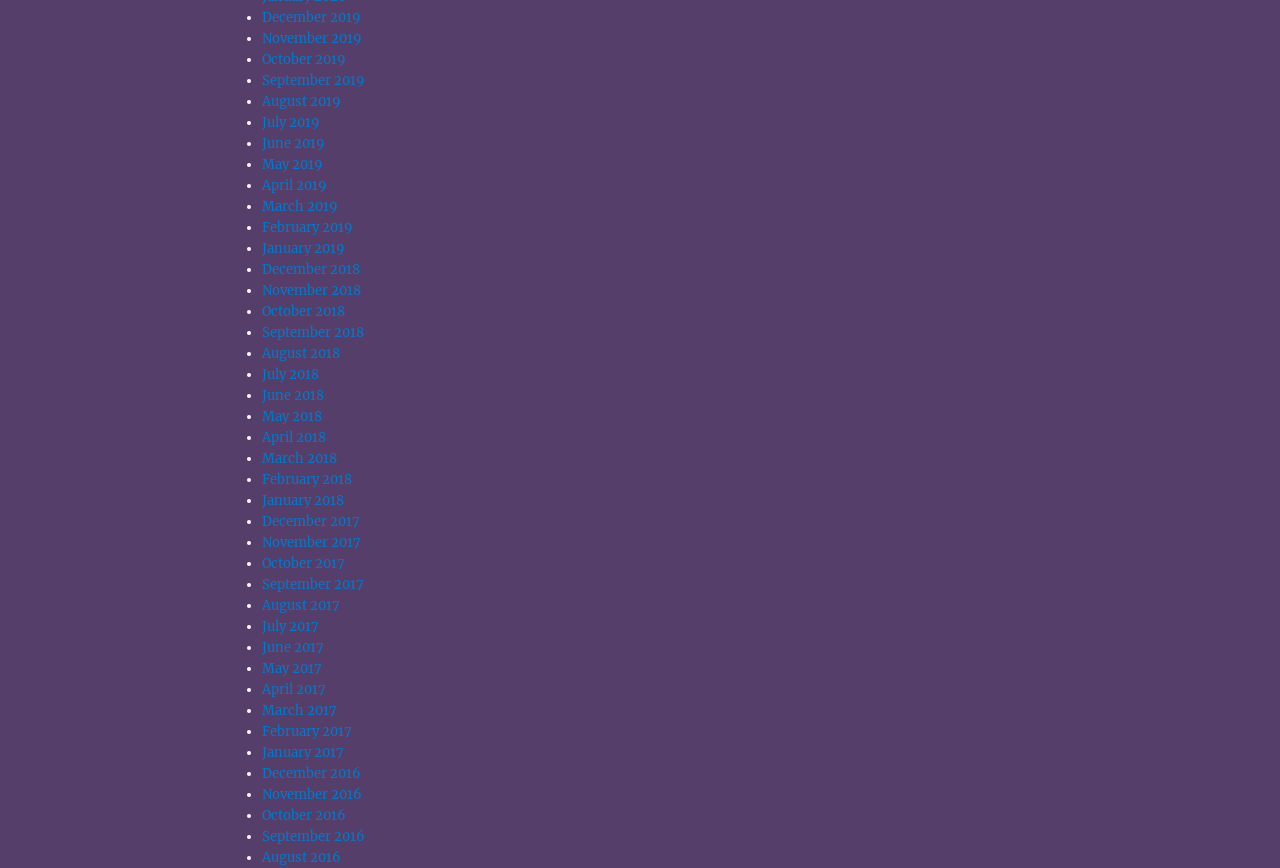Provide the bounding box coordinates of the area you need to click to execute the following instruction: "View November 2018".

[0.205, 0.325, 0.282, 0.344]